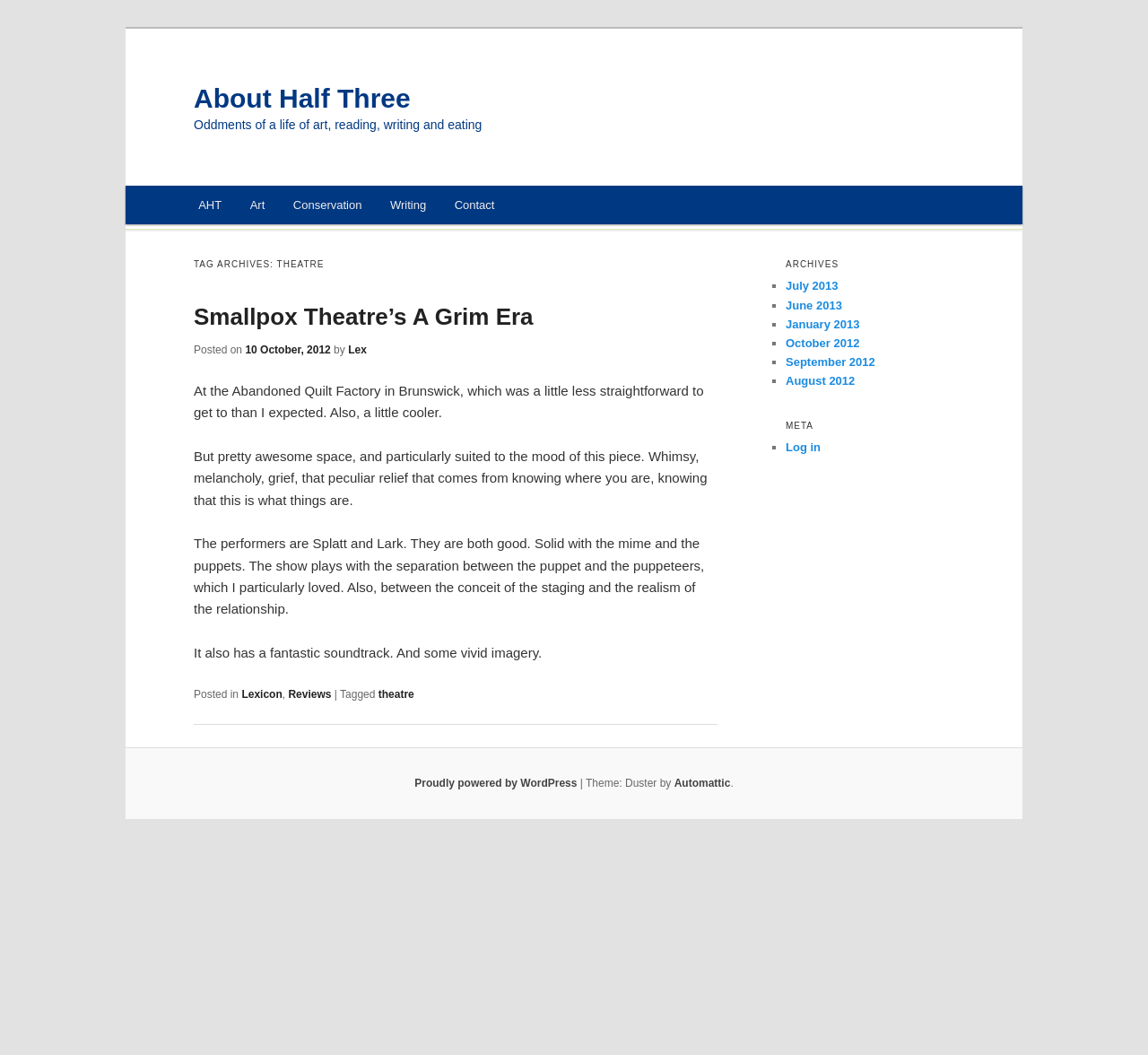What is the name of the author of the post? Please answer the question using a single word or phrase based on the image.

Lex